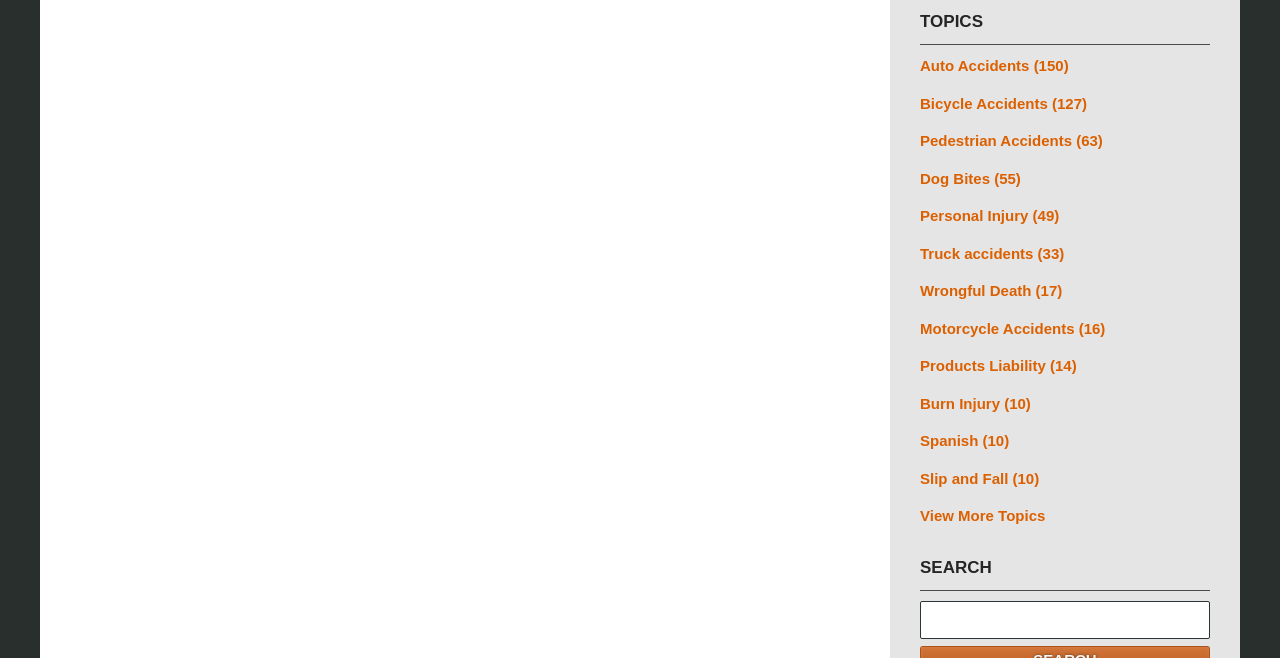What is the purpose of the textbox?
Refer to the image and respond with a one-word or short-phrase answer.

Search